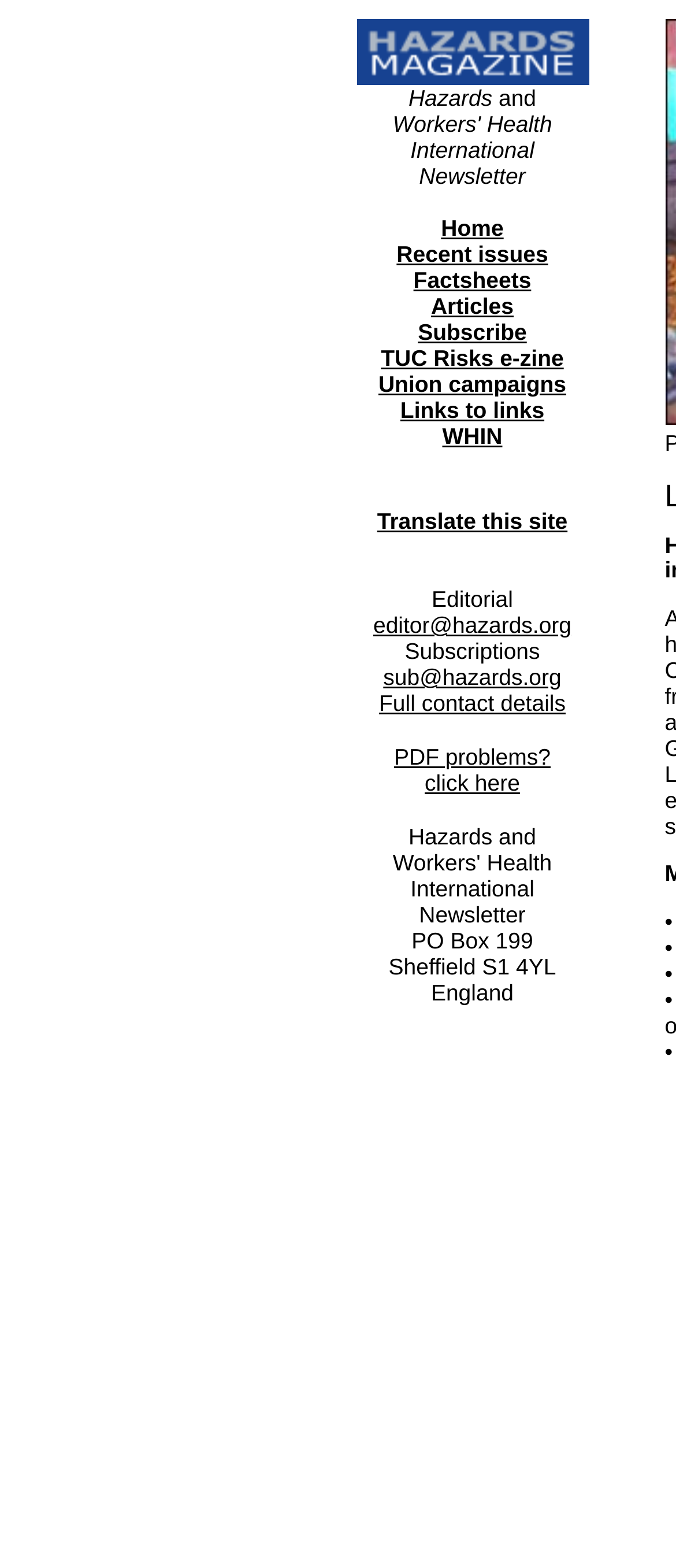Summarize the webpage with intricate details.

The webpage appears to be the homepage of Hazards Magazine and Workers' Health International Newsletter. At the top, there is a large block of text that serves as a header, containing various links and information about the publication. This block is centered on the page and takes up about two-thirds of the screen's width.

Within this header, there is a small image located at the top-left corner. Below the image, there are several links arranged horizontally, including "Home", "Recent issues", "Factsheets", "Articles", "Subscribe", "TUC Risks e-zine", "Union campaigns", "Links to links", and "WHIN". These links are evenly spaced and take up about half of the header's width.

Below the links, there are several lines of text, including "Editorial", "Subscriptions", and "Full contact details", each accompanied by an email address or a link. These lines are stacked vertically and are located at the top-right corner of the header.

At the bottom of the header, there is a line of text that reads "Hazards and Workers' Health International Newsletter" followed by the publication's address, "PO Box 199 Sheffield S1 4YL England".

There is also a small, isolated block of text located at the bottom-left corner of the page, which appears to be a non-breaking space character.

Overall, the webpage has a simple and organized layout, with a clear hierarchy of information and easy-to-navigate links.